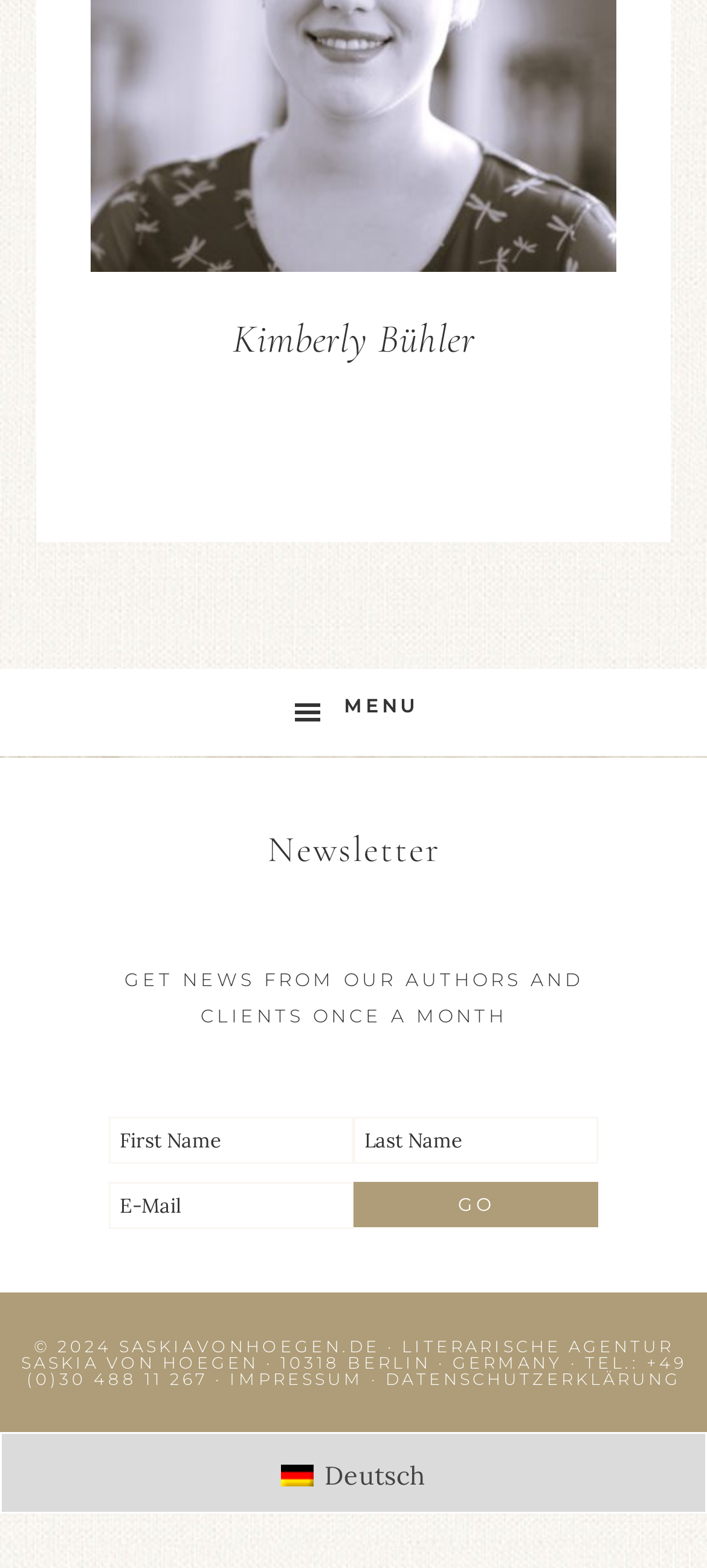From the screenshot, find the bounding box of the UI element matching this description: "aria-label="E-Mail" name="EMAIL" placeholder="E-Mail"". Supply the bounding box coordinates in the form [left, top, right, bottom], each a float between 0 and 1.

[0.154, 0.754, 0.5, 0.784]